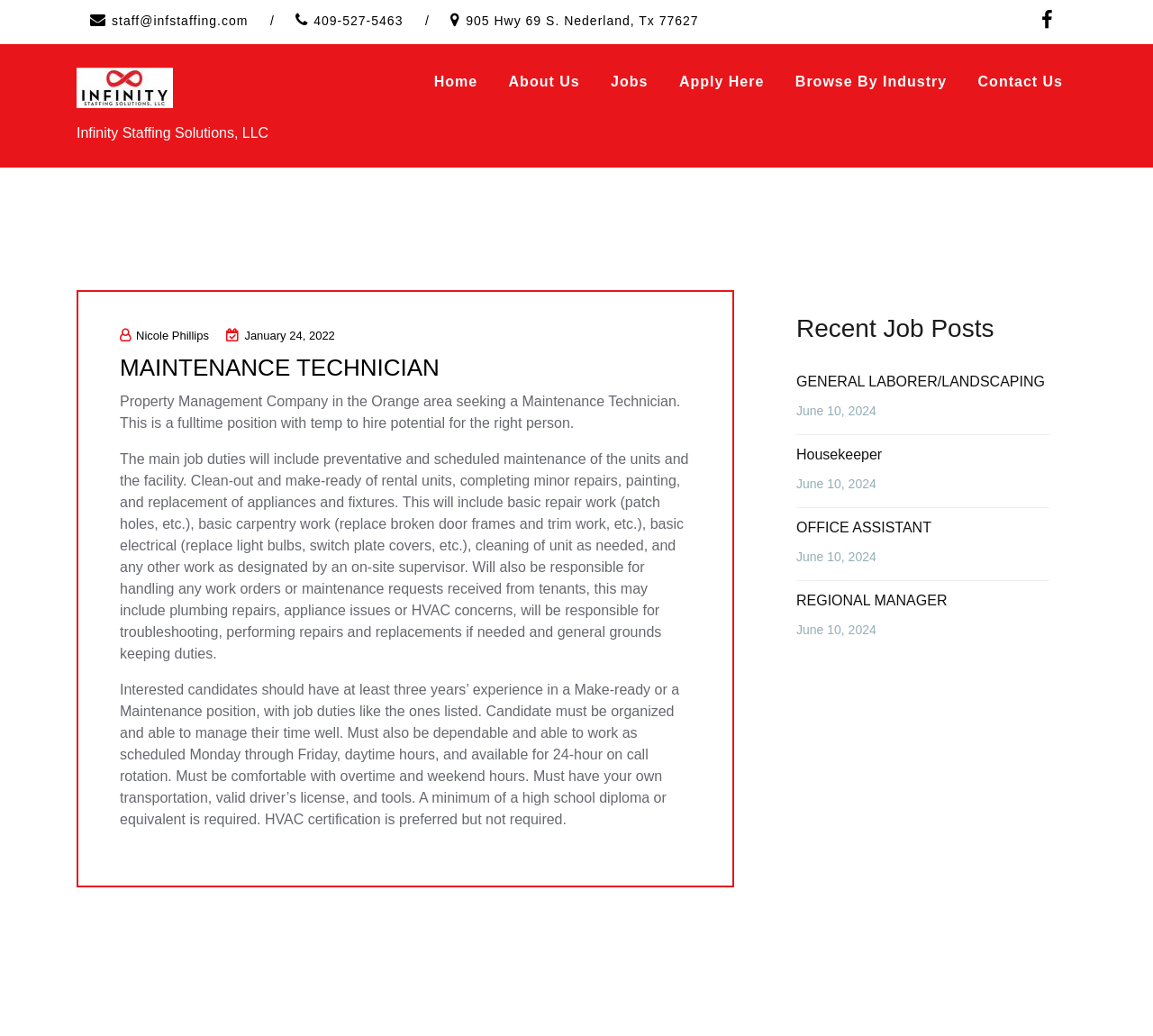What is the preferred certification for the job?
Provide a detailed answer to the question using information from the image.

I found the preferred certification by looking at the StaticText element with the text 'HVAC certification is preferred but not required.' at coordinates [0.104, 0.658, 0.589, 0.798]. This text is likely to be the preferred certification as it is mentioned in the job requirements.